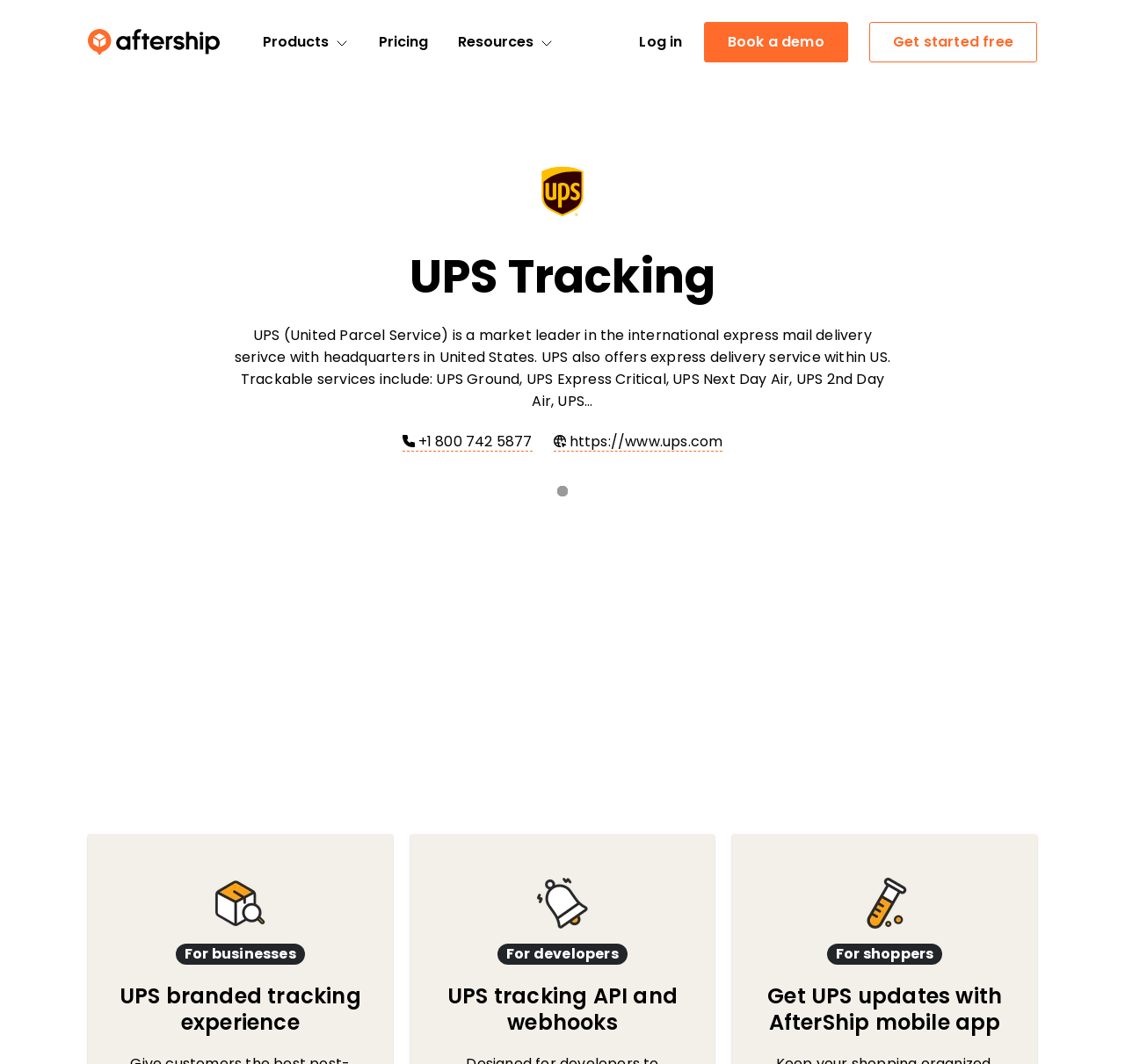Locate the bounding box coordinates of the element that should be clicked to fulfill the instruction: "Click the 'Log in' link".

[0.568, 0.017, 0.607, 0.063]